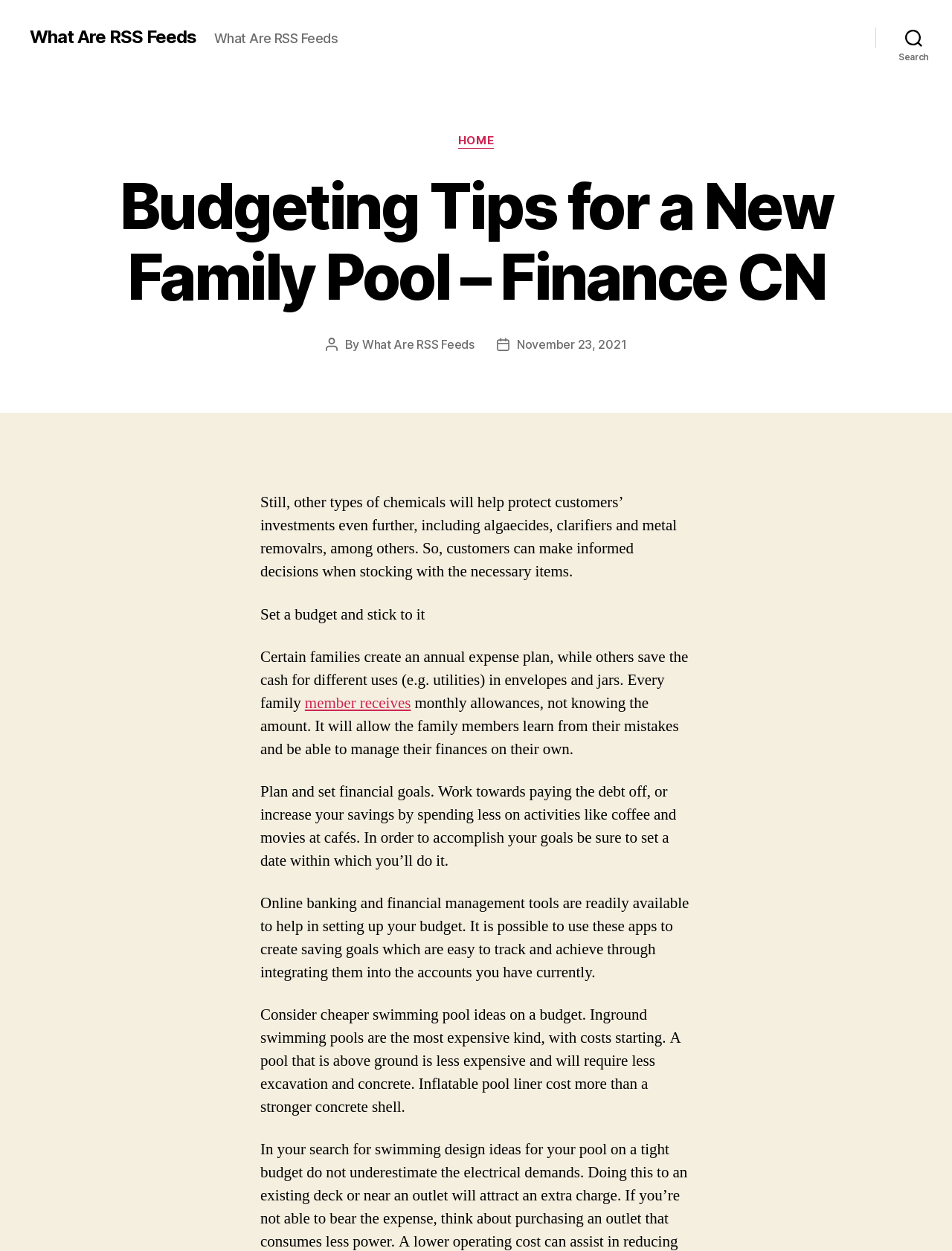Based on the provided description, "Life Path Numbers", find the bounding box of the corresponding UI element in the screenshot.

None